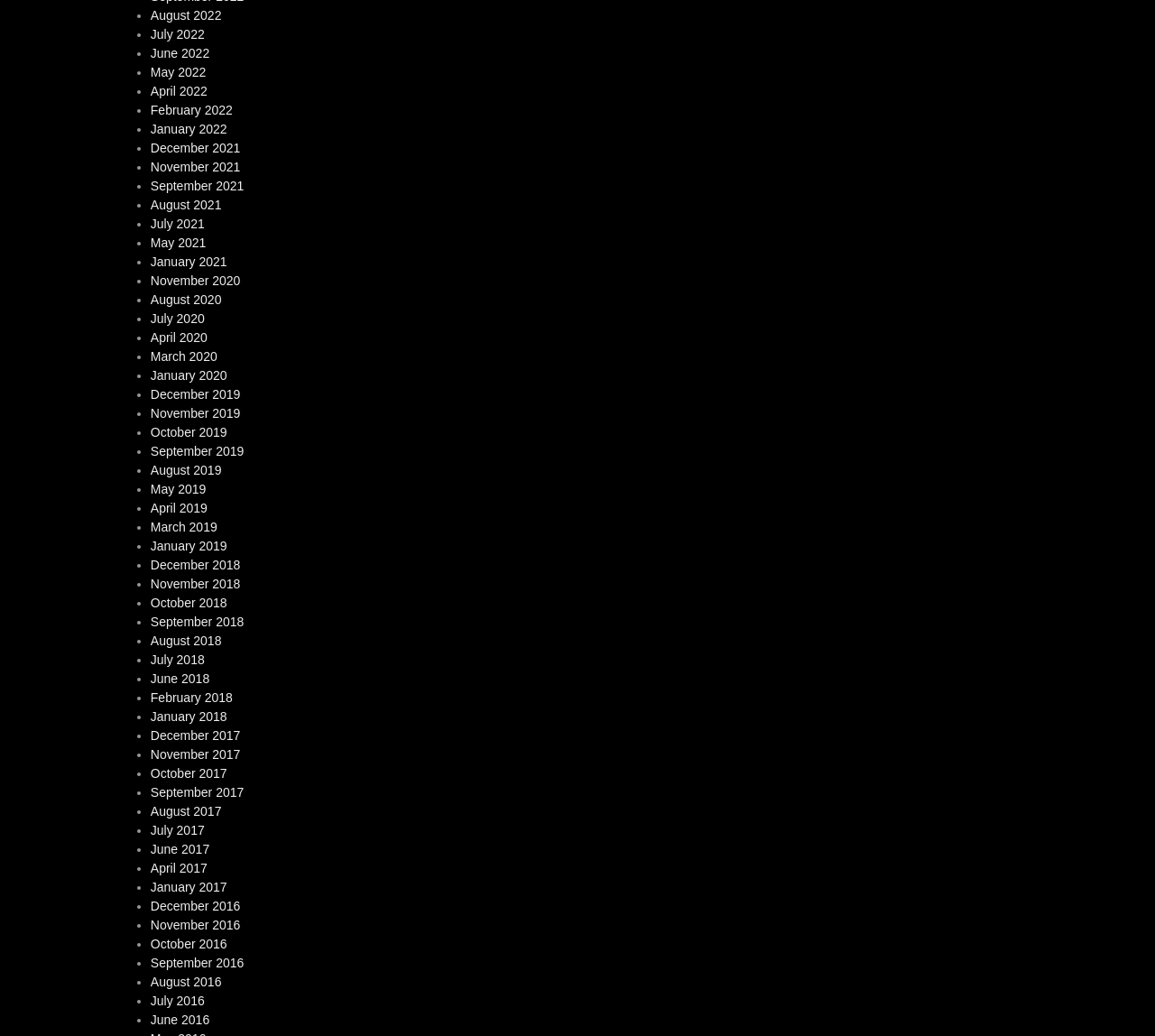Are the months listed in chronological order?
Provide a short answer using one word or a brief phrase based on the image.

No